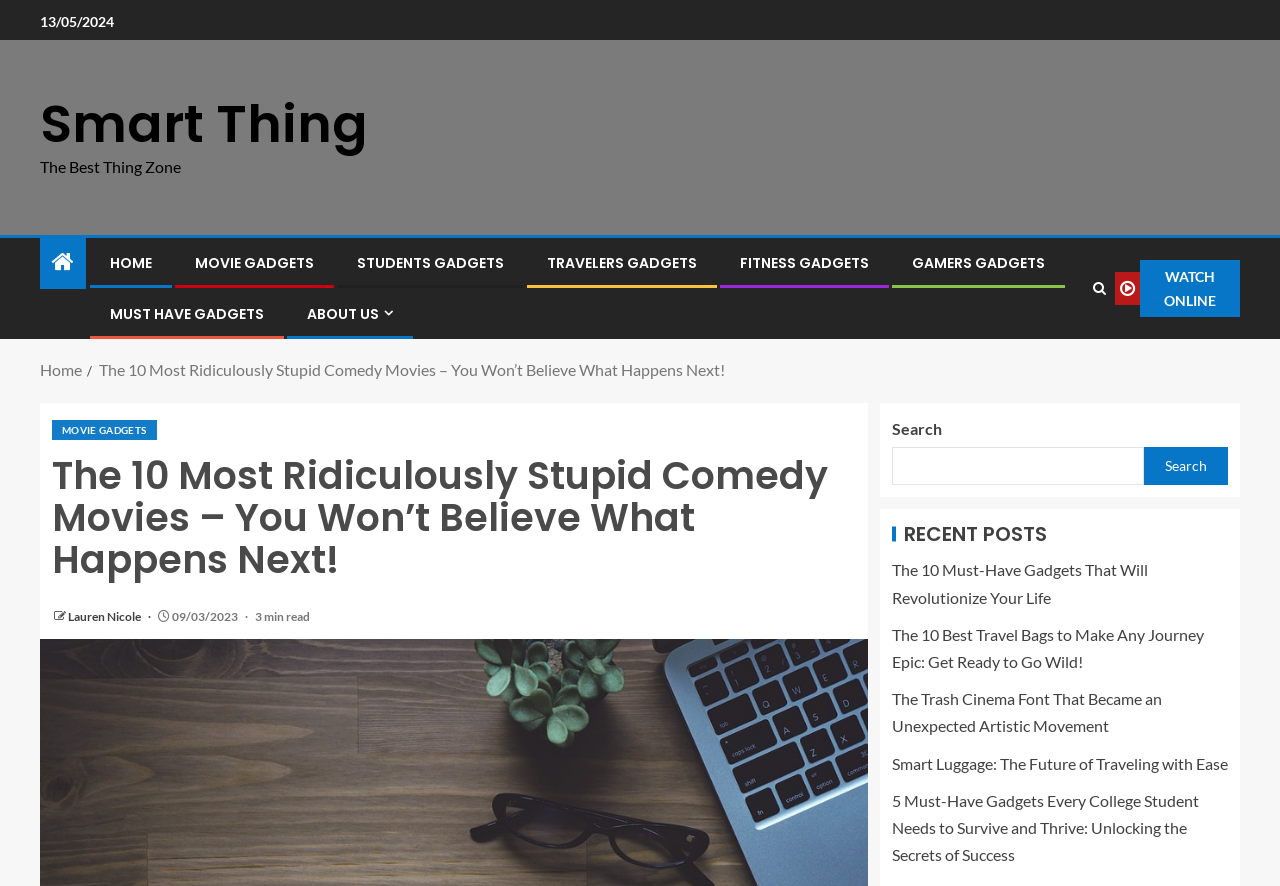Determine the bounding box coordinates of the UI element described below. Use the format (top-left x, top-left y, bottom-right x, bottom-right y) with floating point numbers between 0 and 1: About Us

None